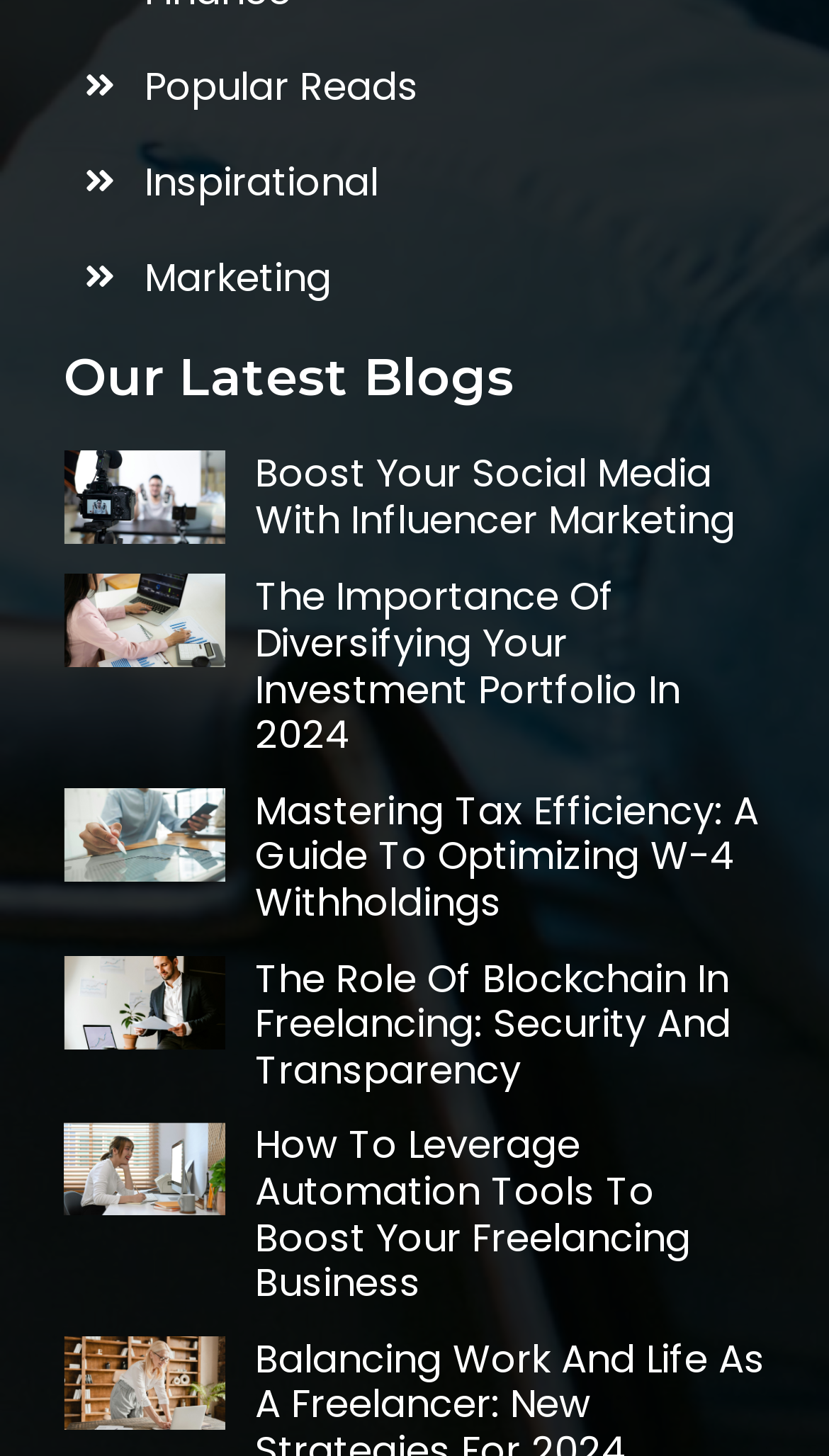Find the bounding box coordinates of the area to click in order to follow the instruction: "Explore Mastering Tax Efficiency: A Guide To Optimizing W-4 Withholdings".

[0.307, 0.541, 0.923, 0.636]